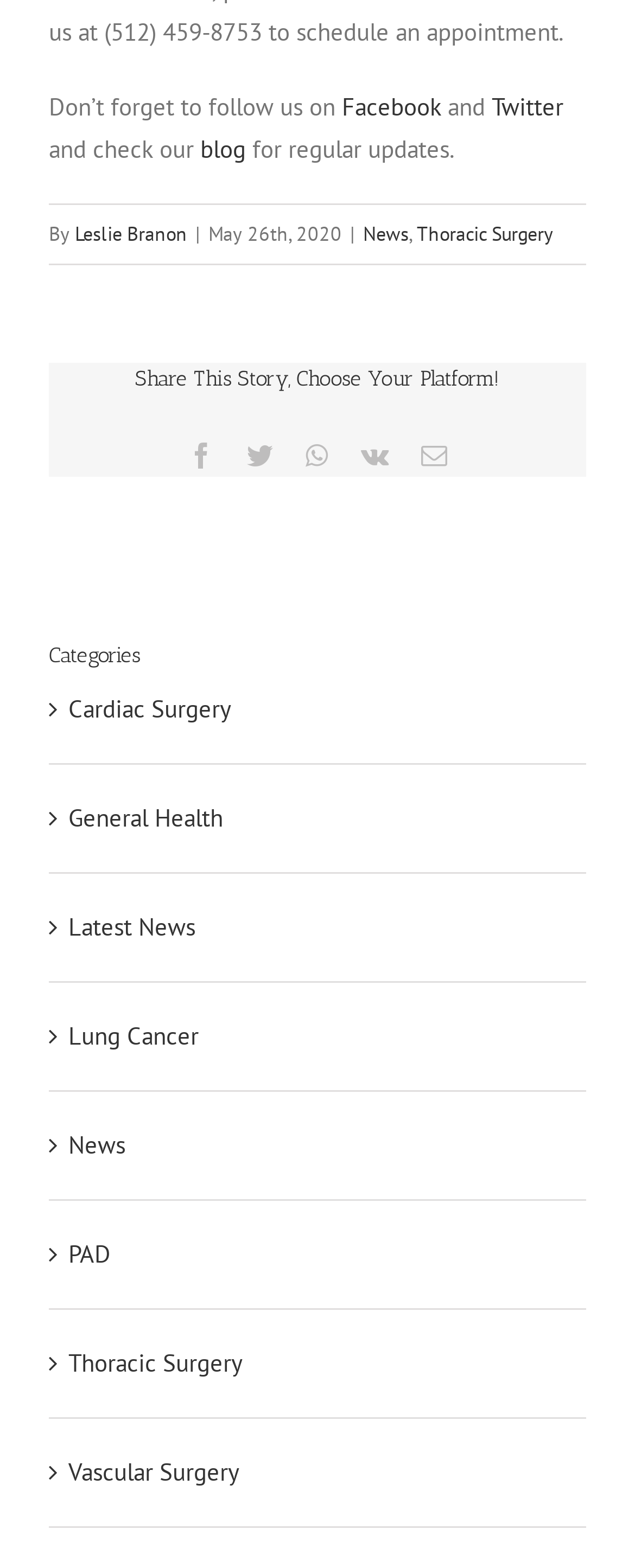How can I share this story?
Can you provide a detailed and comprehensive answer to the question?

The webpage provides an option to share the story on various platforms, as indicated by the heading 'Share This Story, Choose Your Platform!' which is followed by links to Facebook, Twitter, WhatsApp, Vk, and Email.